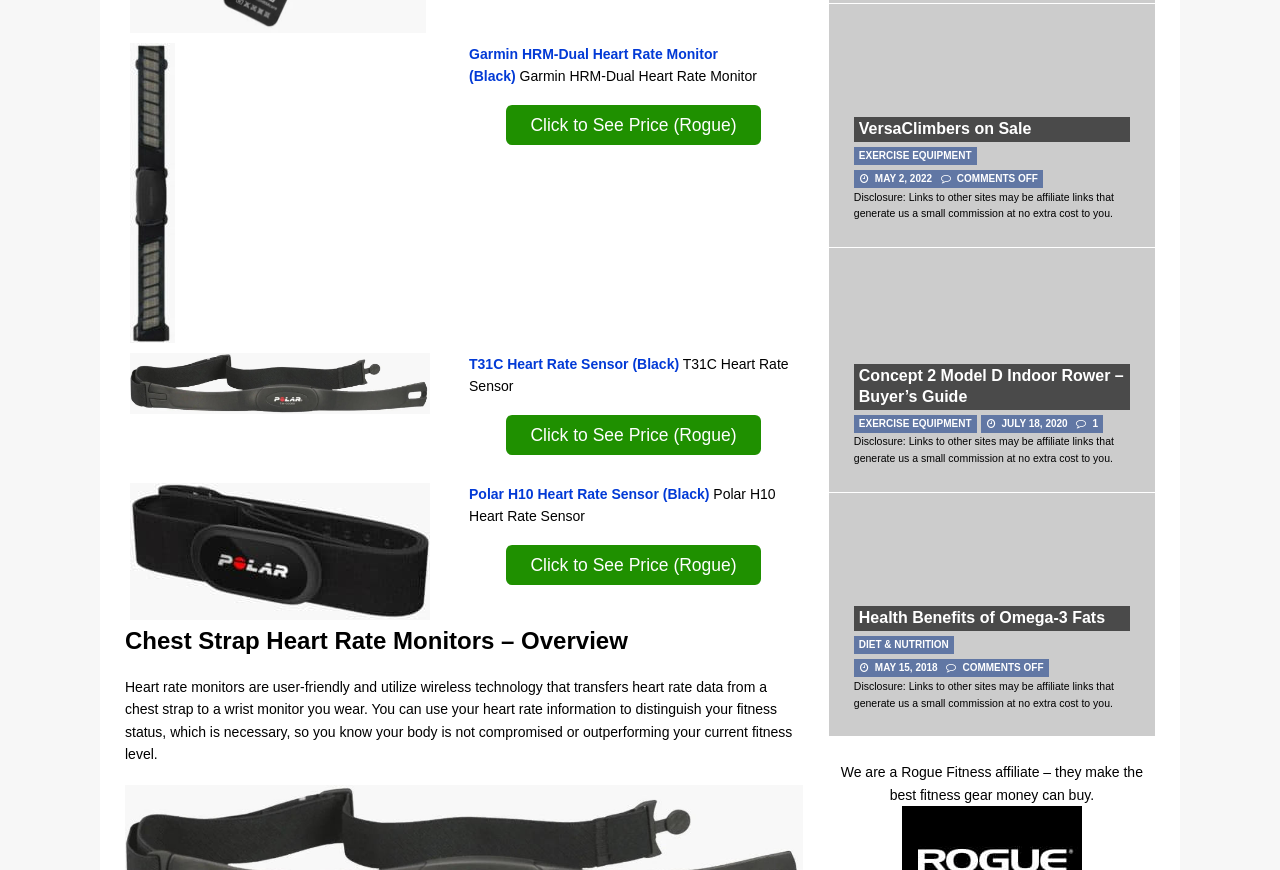Identify the bounding box of the UI element that matches this description: "May 2, 2022".

[0.683, 0.199, 0.728, 0.212]